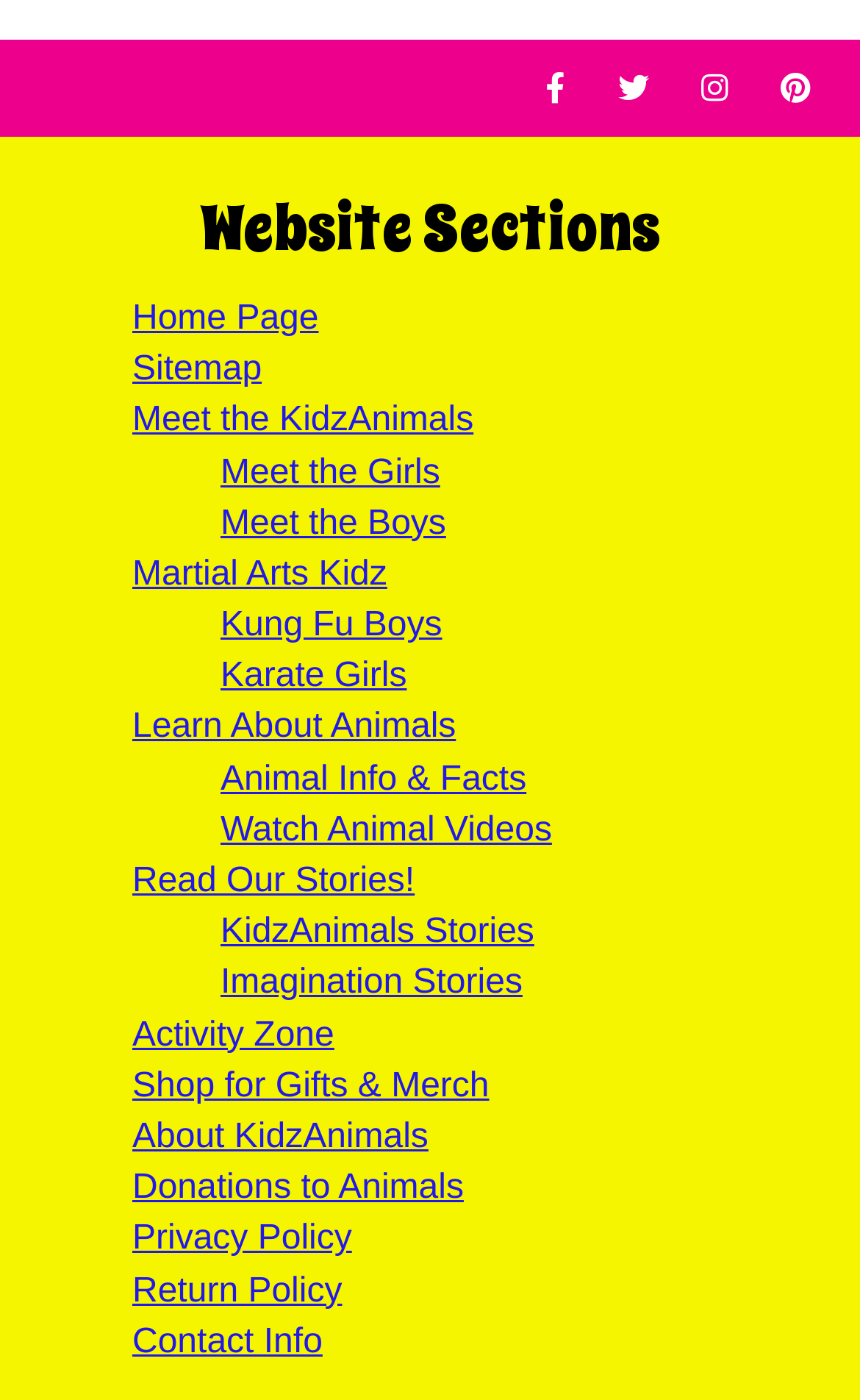Locate the bounding box coordinates of the clickable region to complete the following instruction: "Go to Home Page."

[0.154, 0.214, 0.371, 0.241]